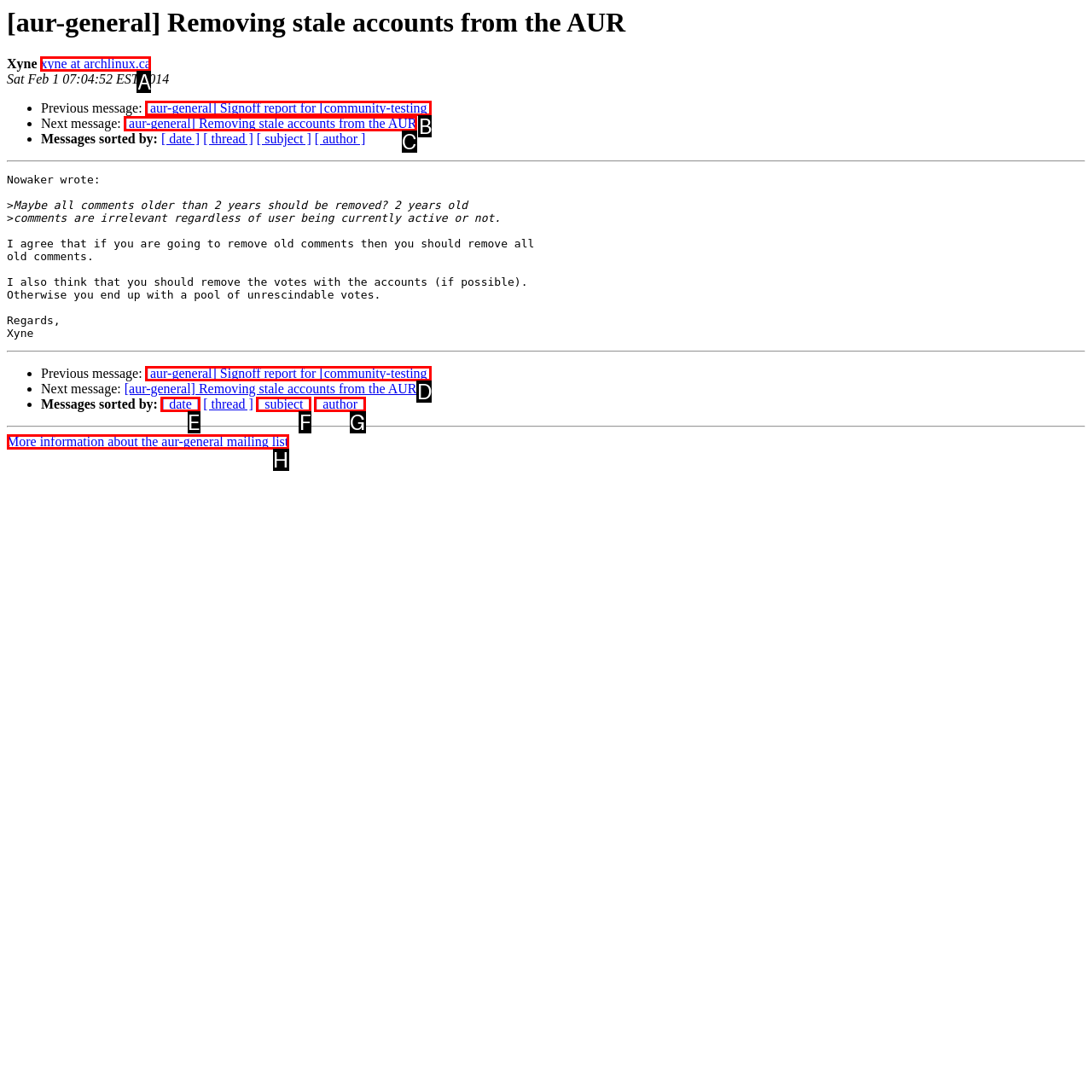Identify the HTML element that best fits the description: [aur-general] Signoff report for [community-testing]. Respond with the letter of the corresponding element.

D